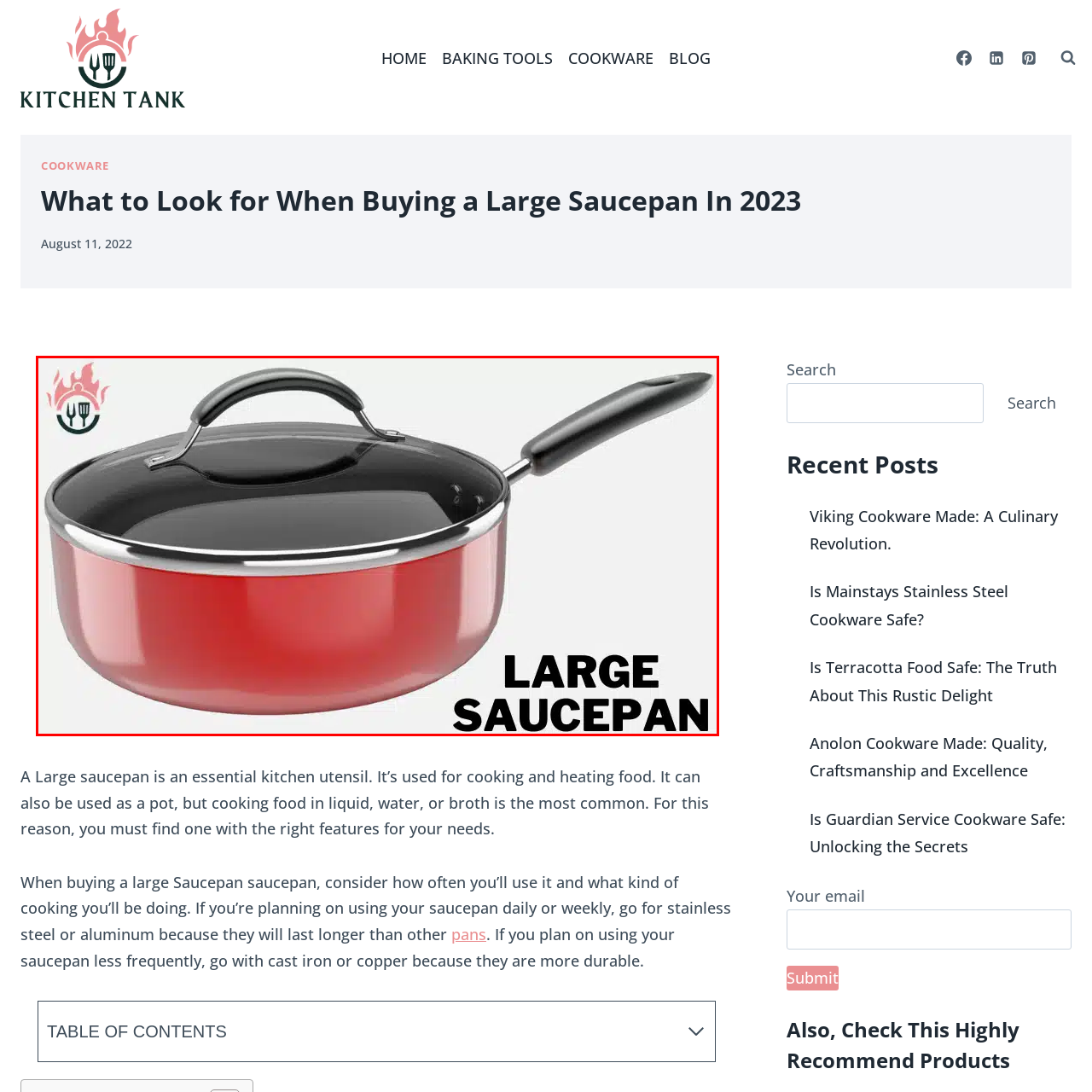What is the purpose of the transparent glass lid?
Focus on the section marked by the red bounding box and elaborate on the question as thoroughly as possible.

According to the caption, the transparent glass lid allows for easy monitoring of cooking progress without losing moisture, making it a functional feature of the saucepan.